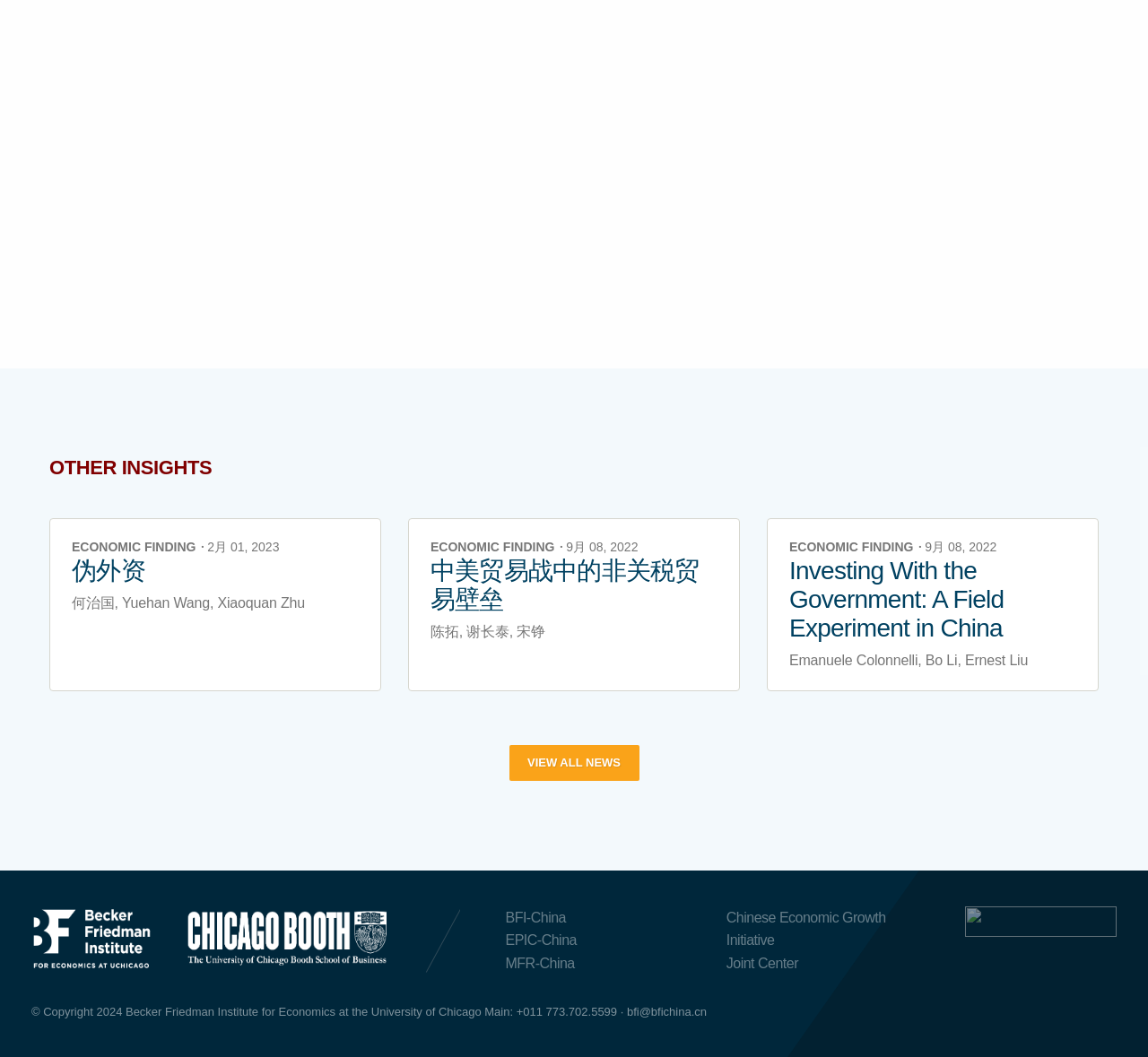Please identify the bounding box coordinates for the region that you need to click to follow this instruction: "visit BFI-China".

[0.44, 0.86, 0.493, 0.875]